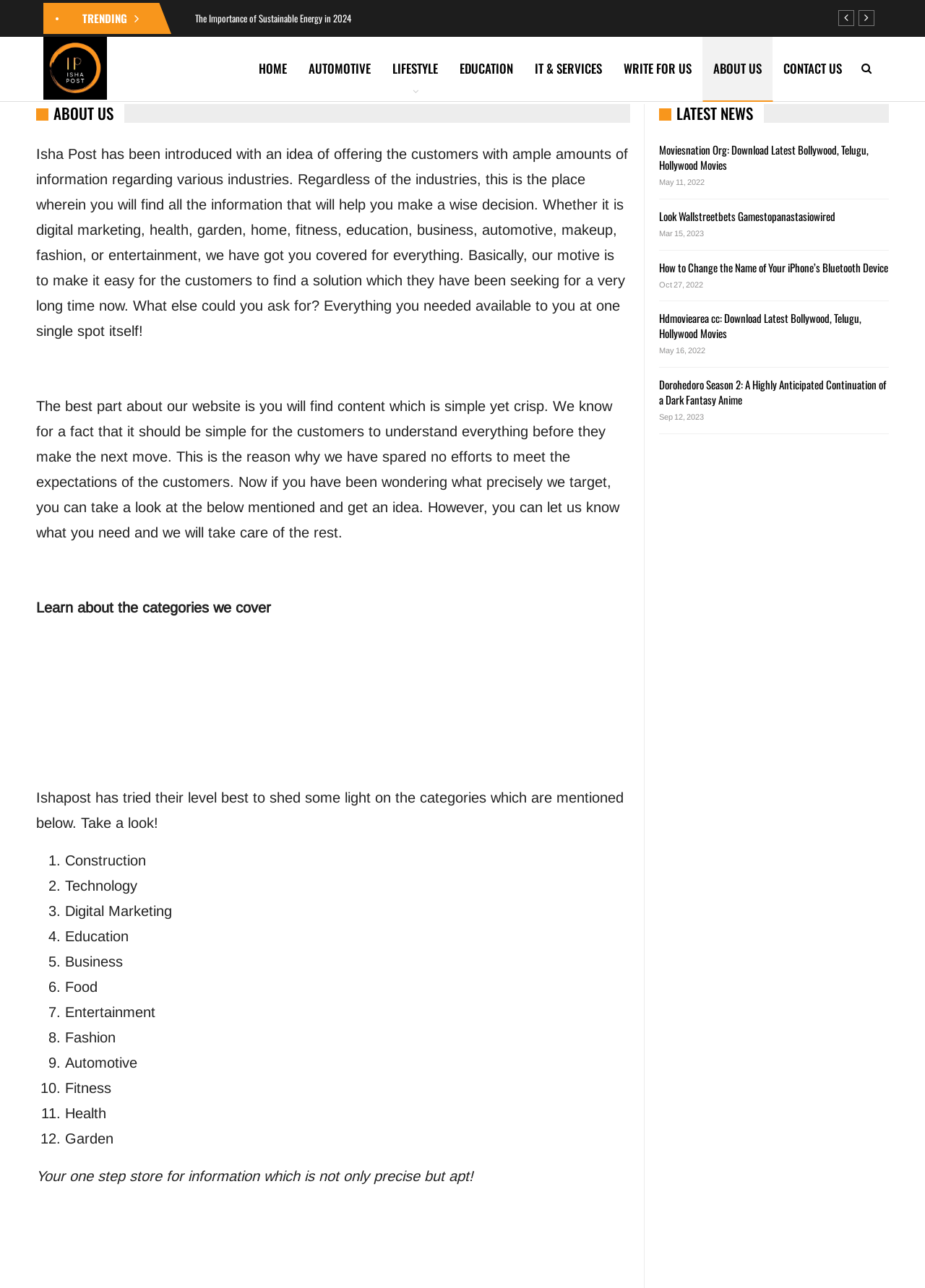Explain in detail what is displayed on the webpage.

The webpage is about Isha Post, a platform that provides information on various industries. At the top, there is a heading "TRENDING" followed by a list of links to articles on different topics, including sustainable energy, driving skills, stress reduction, and more. 

Below the trending section, there is a navigation menu with links to different categories, including HOME, AUTOMOTIVE, LIFESTYLE, EDUCATION, IT & SERVICES, WRITE FOR US, ABOUT US, and CONTACT US. The ABOUT US link is currently focused.

The ABOUT US section has a heading "ABOUT US" and a brief description of Isha Post's mission to provide ample information on various industries to help customers make informed decisions. The text explains that the website covers a wide range of topics, including digital marketing, health, garden, home, fitness, education, business, automotive, makeup, fashion, and entertainment.

Below the description, there is a list of categories covered by Isha Post, including Construction, Technology, Digital Marketing, Education, Business, Food, Entertainment, Fashion, Automotive, Fitness, Health, and Garden.

On the right side of the page, there is a sidebar with a heading "LATEST NEWS" and a list of links to news articles on various topics, including movies, Wall Street, and iPhone Bluetooth devices. Each news article has a timestamp indicating the date it was published.

There are also advertisements embedded in the page, one above the ABOUT US section and another in the sidebar.